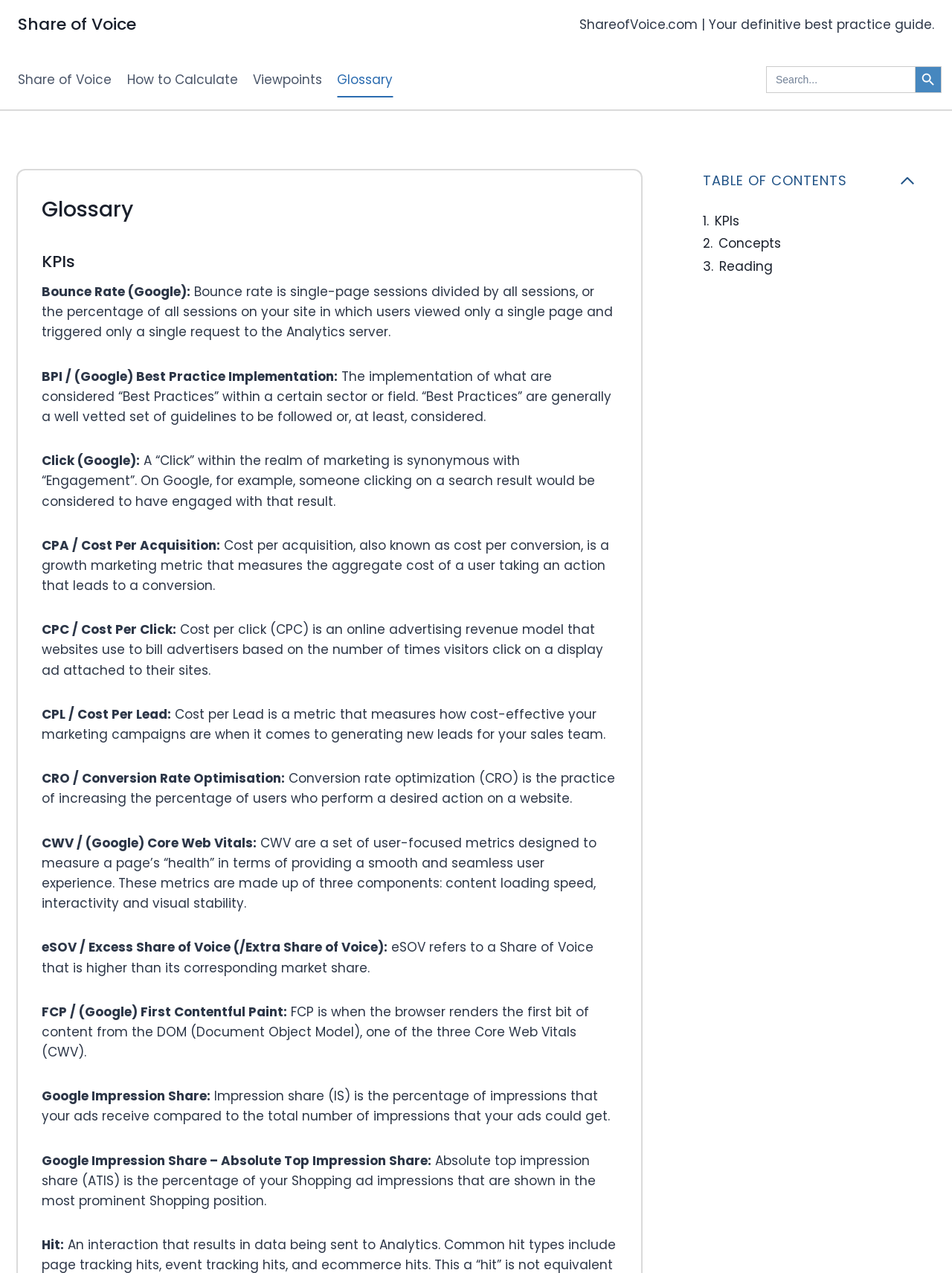Determine the bounding box coordinates of the section to be clicked to follow the instruction: "Collapse Table of Contents". The coordinates should be given as four float numbers between 0 and 1, formatted as [left, top, right, bottom].

[0.944, 0.135, 0.962, 0.149]